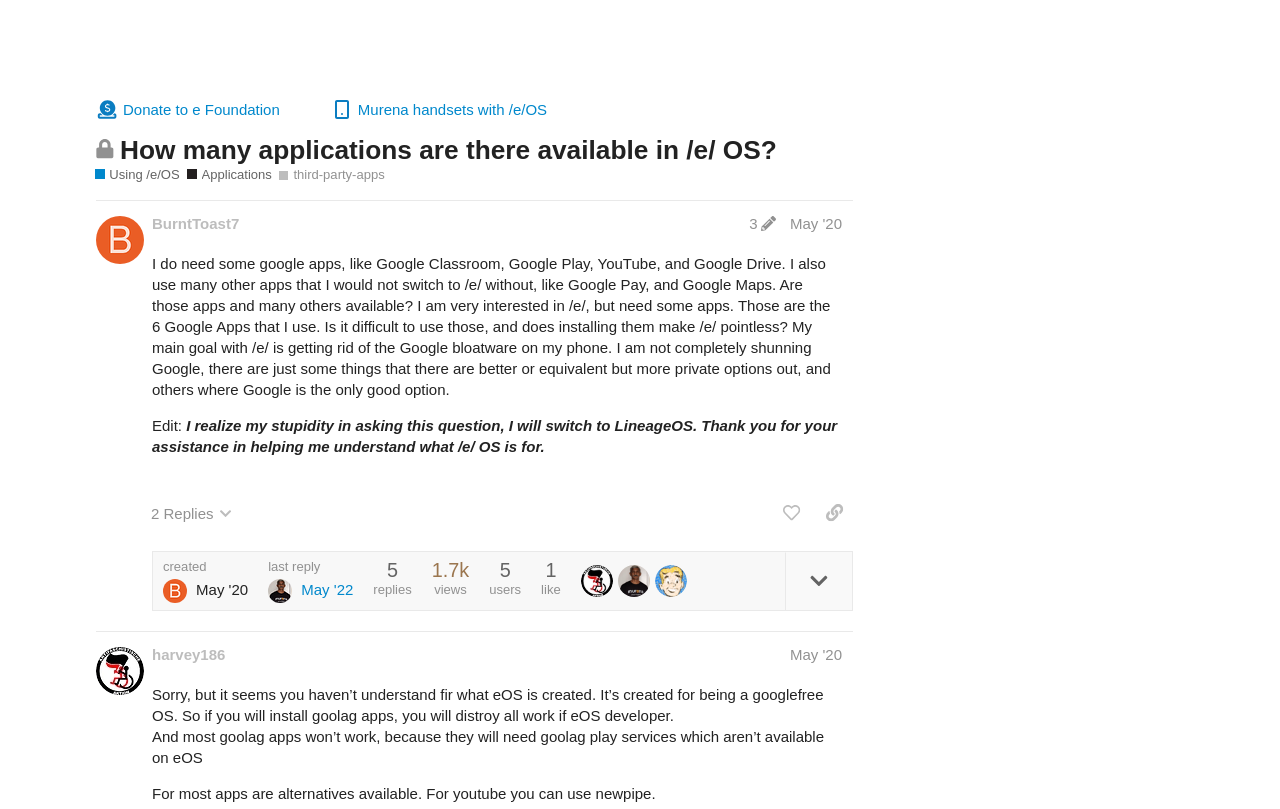Answer the question using only a single word or phrase: 
What is the topic of this discussion?

Applications in /e/ OS